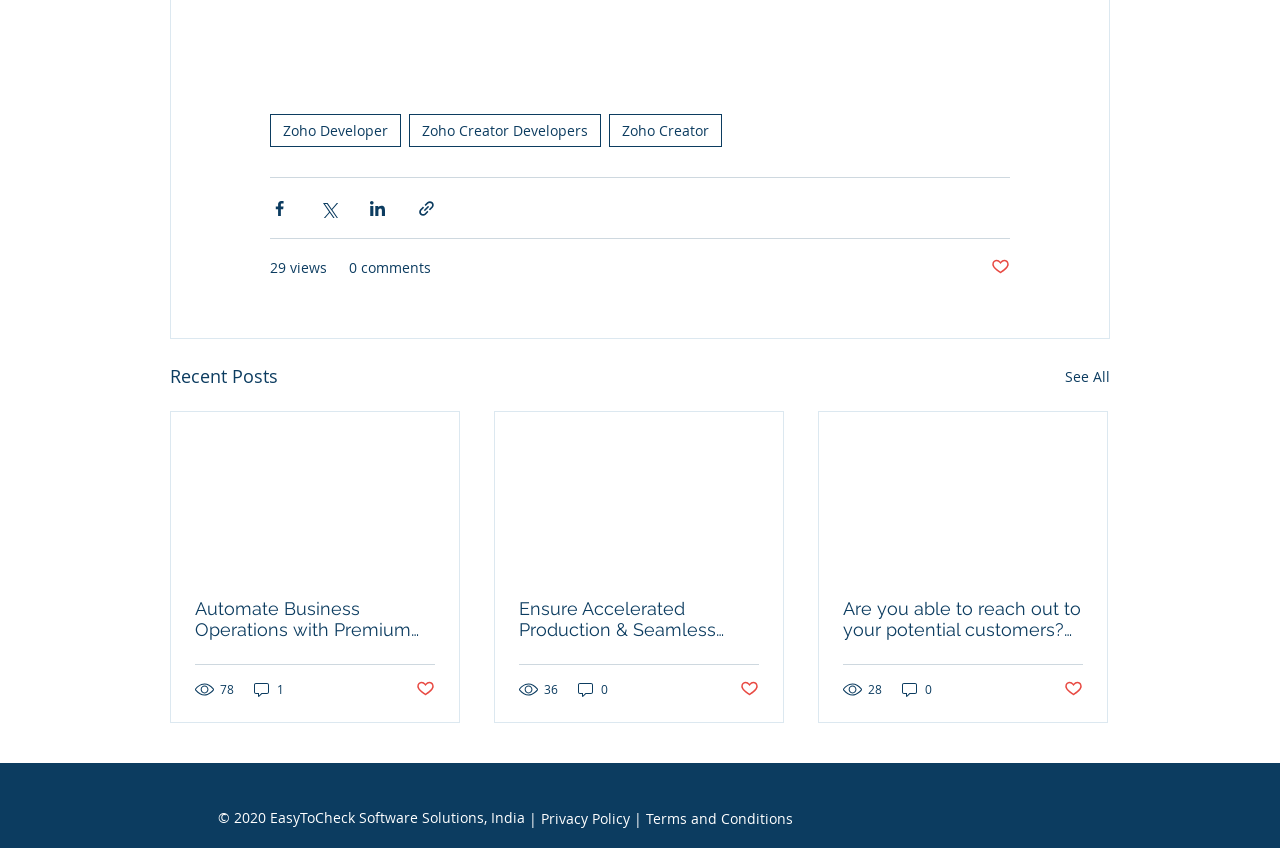Identify the bounding box coordinates for the UI element described by the following text: "0 comments". Provide the coordinates as four float numbers between 0 and 1, in the format [left, top, right, bottom].

[0.273, 0.304, 0.337, 0.328]